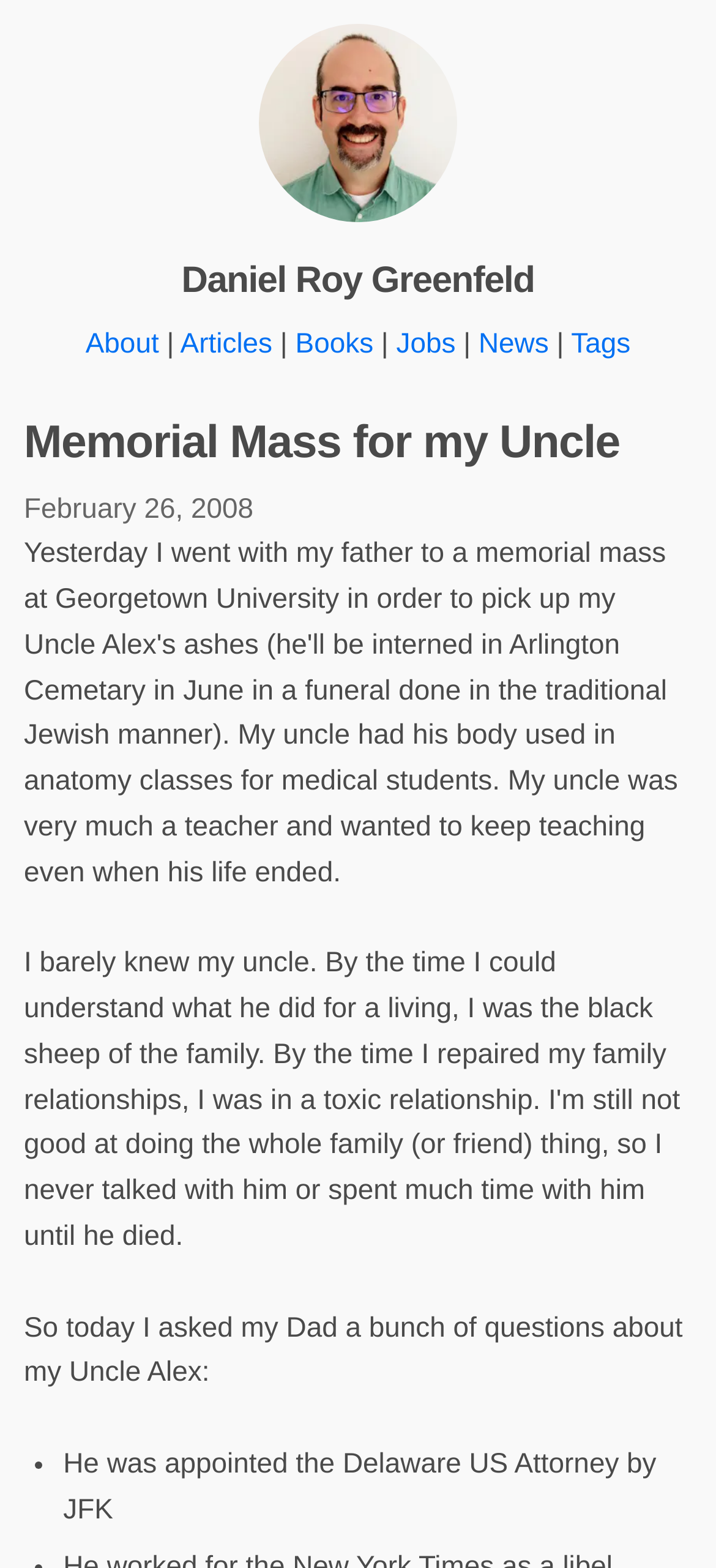With reference to the screenshot, provide a detailed response to the question below:
What is the name of the uncle?

The name of the uncle can be inferred from the text 'So today I asked my Dad a bunch of questions about my Uncle Alex:' which appears in the webpage.